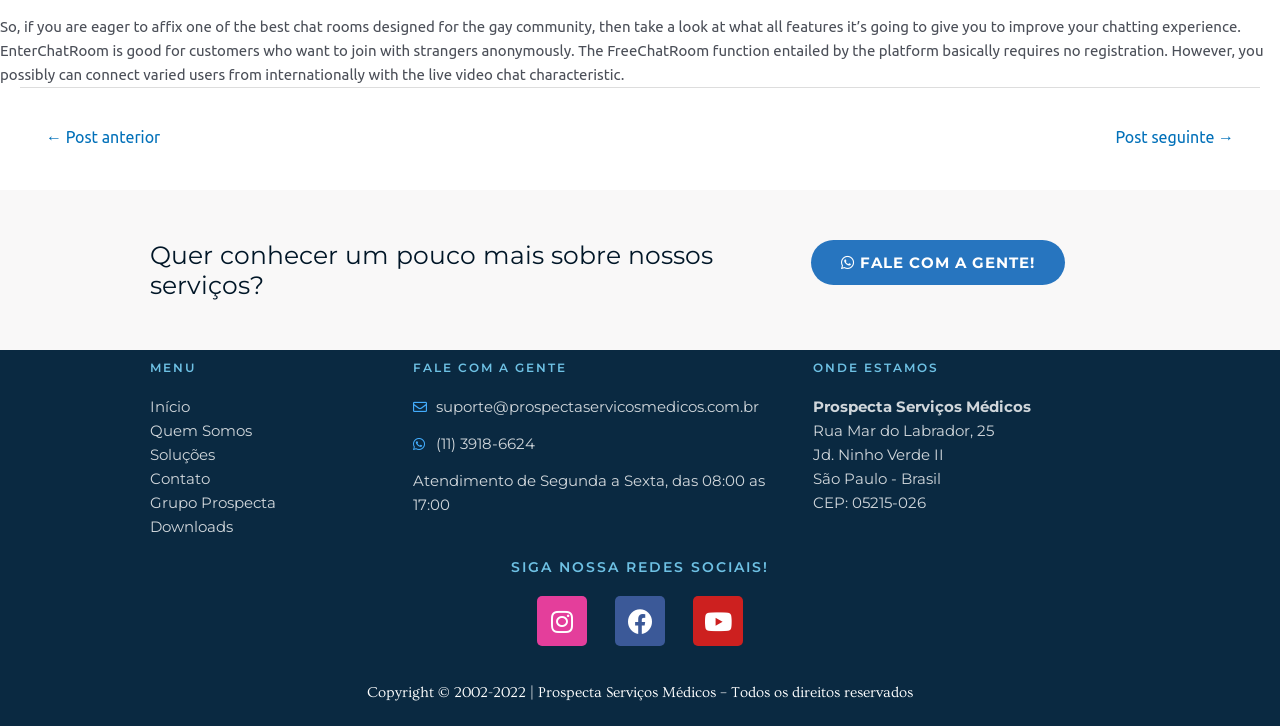Find the bounding box coordinates of the area that needs to be clicked in order to achieve the following instruction: "Follow on 'Instagram'". The coordinates should be specified as four float numbers between 0 and 1, i.e., [left, top, right, bottom].

[0.42, 0.821, 0.459, 0.89]